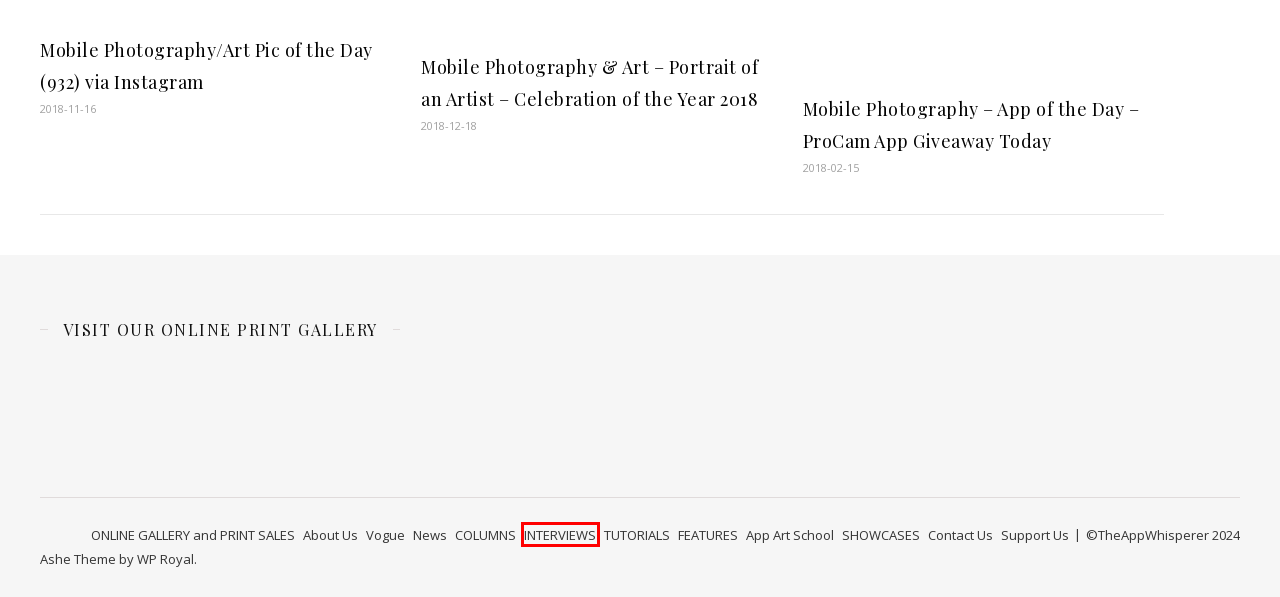You have a screenshot of a webpage with a red rectangle bounding box around a UI element. Choose the best description that matches the new page after clicking the element within the bounding box. The candidate descriptions are:
A. INTERVIEWS Archives -
B. TheAppWhispererPrintSales
C. All About Us At TheAppWhisperer -
D. Home - WP Royal Themes
E. CameraBag for iPad Archives -
F. ‎ToonPAINT on the App Store
G. Mobile Photography & Art - Portrait of an Artist - Celebration of the Year 2018 -
H. infinicam Archives -

A